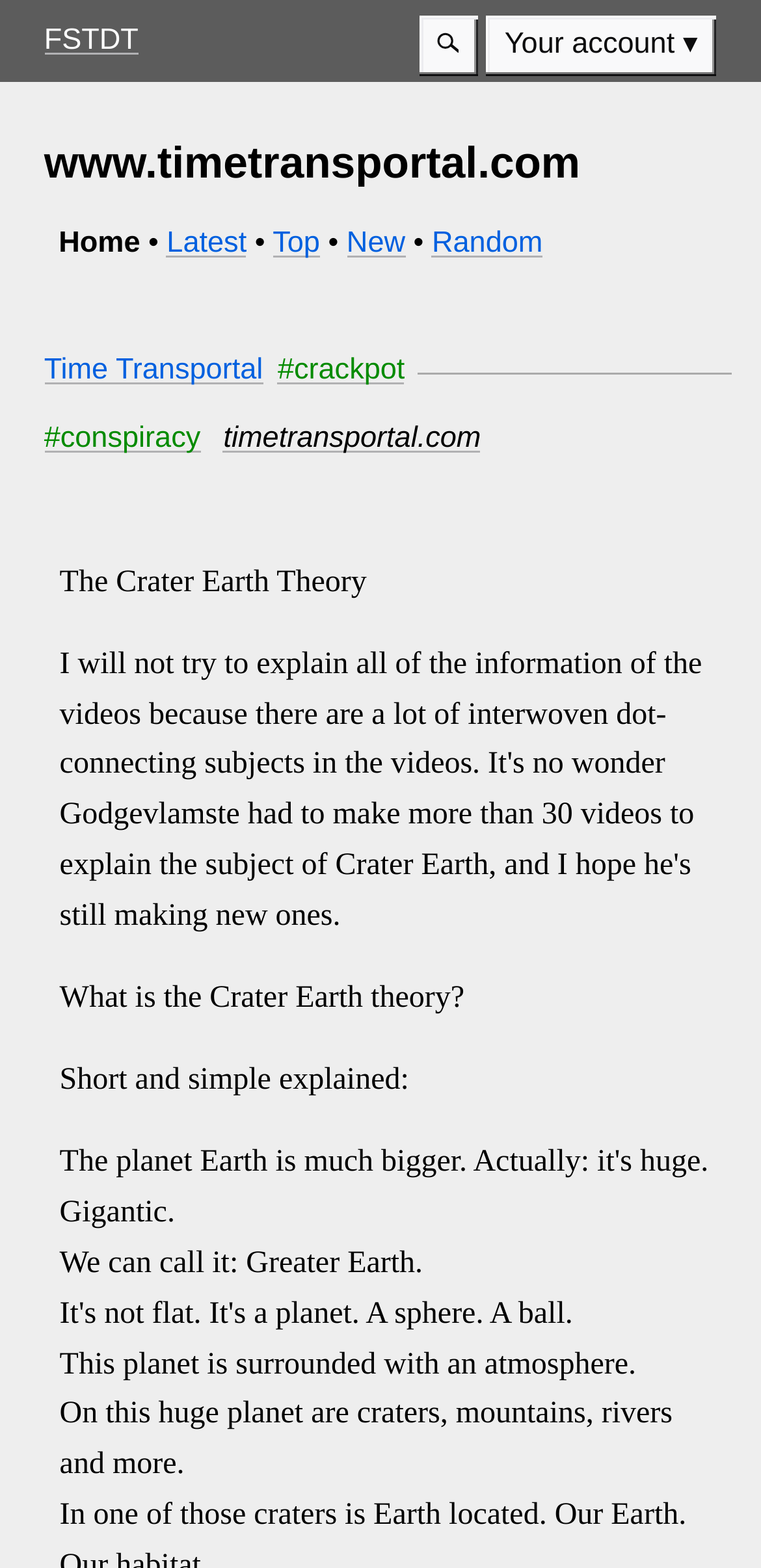Given the element description Latest, identify the bounding box coordinates for the UI element on the webpage screenshot. The format should be (top-left x, top-left y, bottom-right x, bottom-right y), with values between 0 and 1.

[0.219, 0.144, 0.324, 0.165]